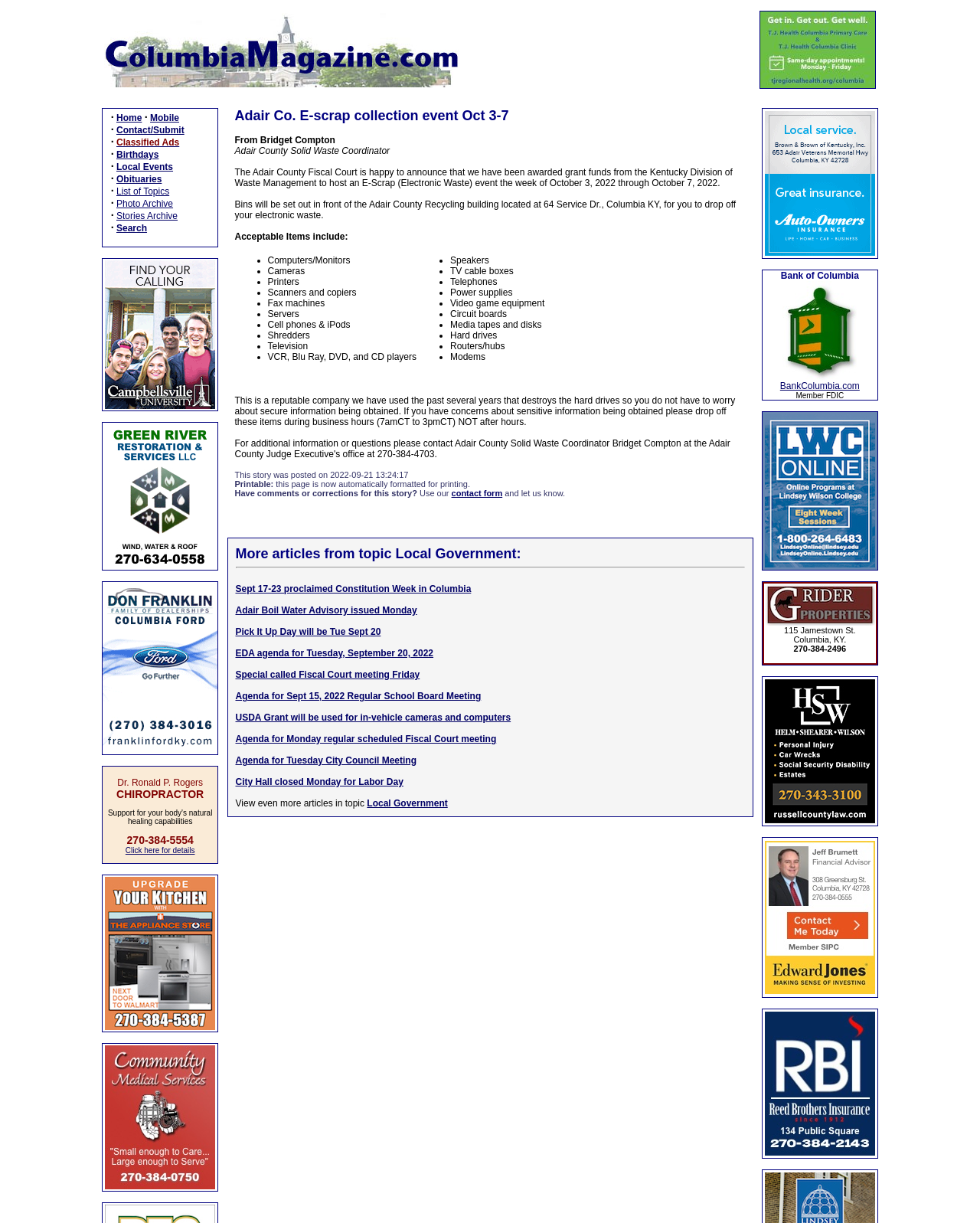What is the phone number of Dr. Ronald P. Rogers?
Please provide a single word or phrase as your answer based on the screenshot.

270-384-5554